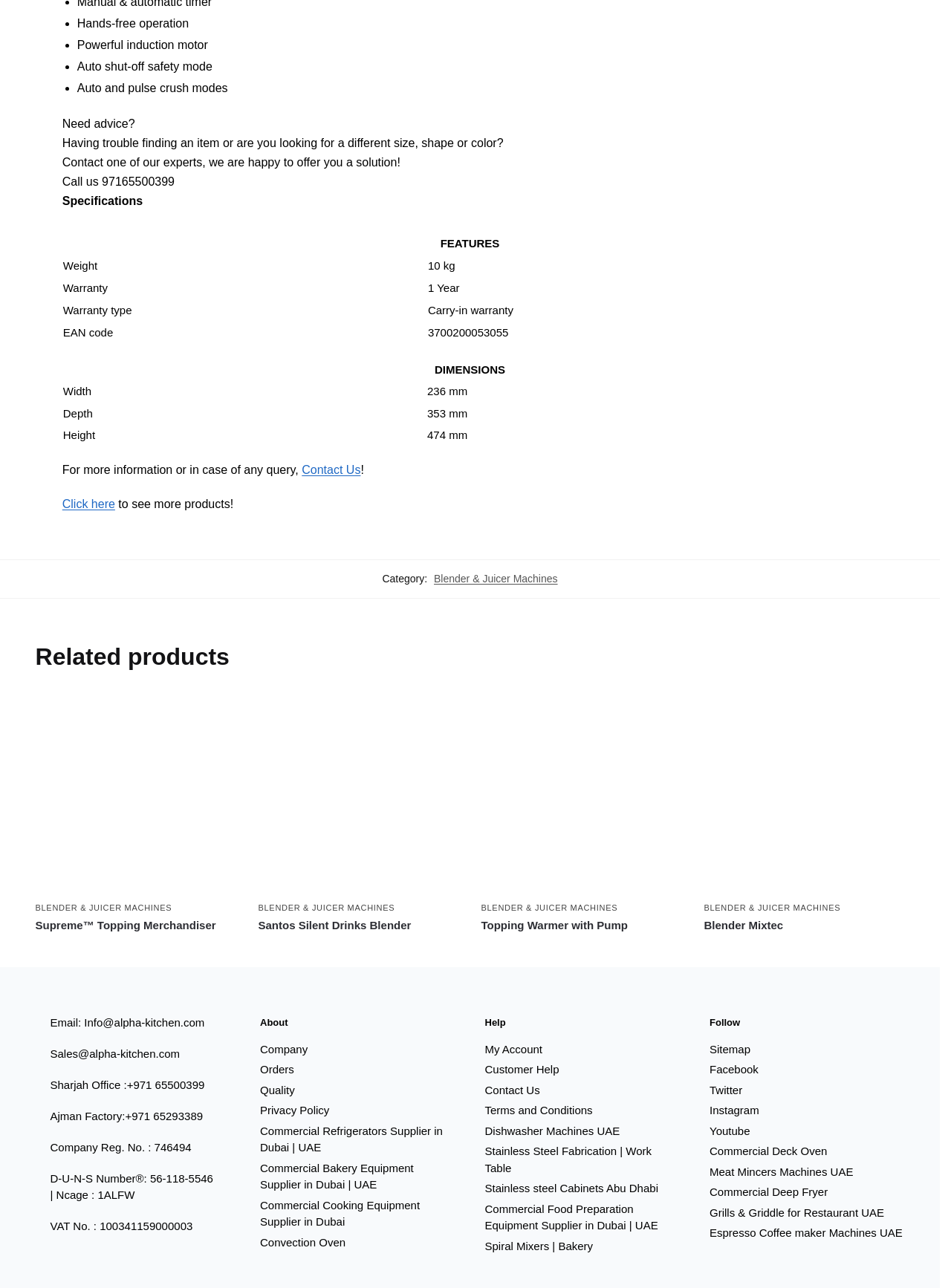Respond to the question below with a single word or phrase:
What is the weight of this product?

10 kg